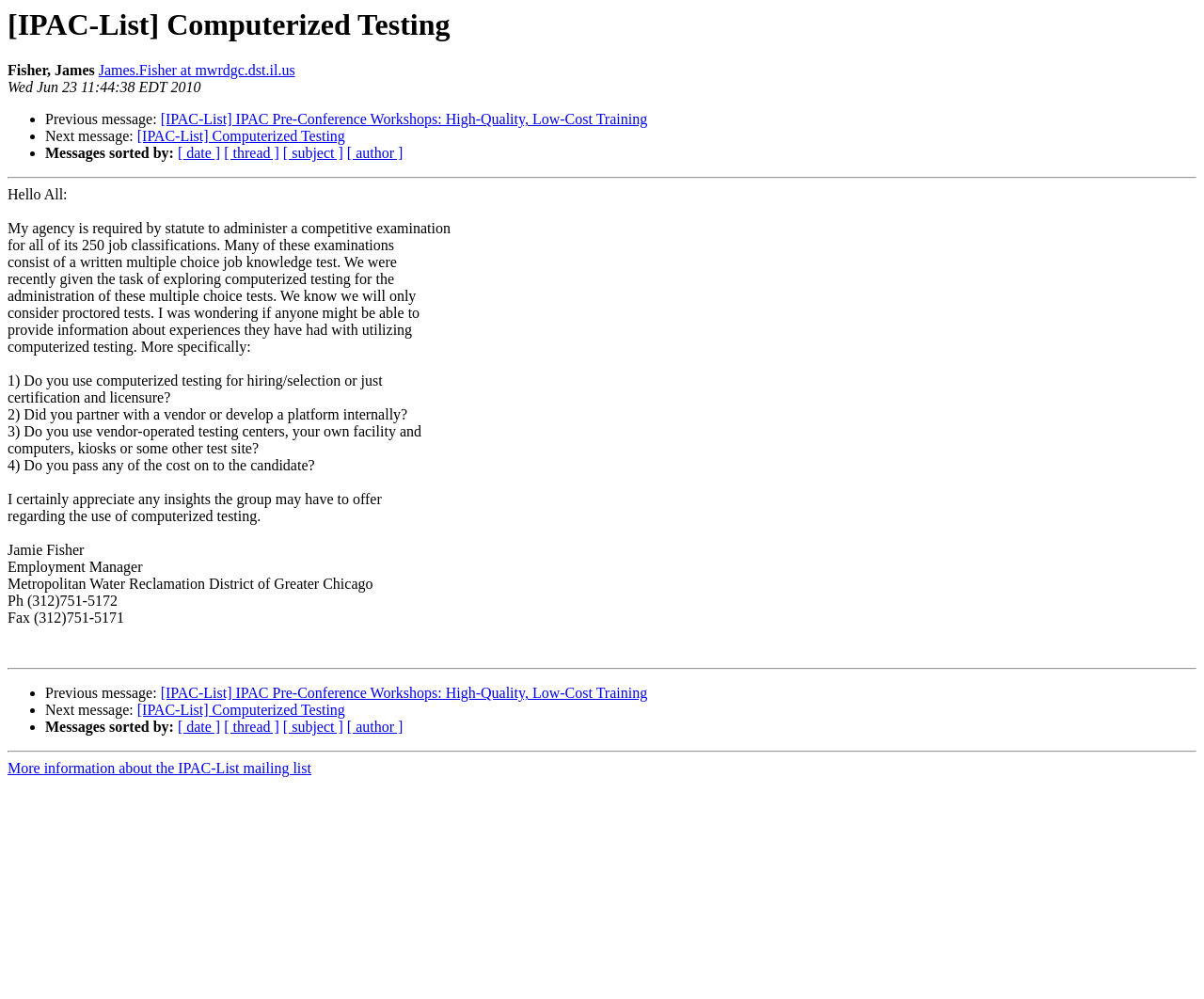Give a concise answer using one word or a phrase to the following question:
How many job classifications does the agency have?

250